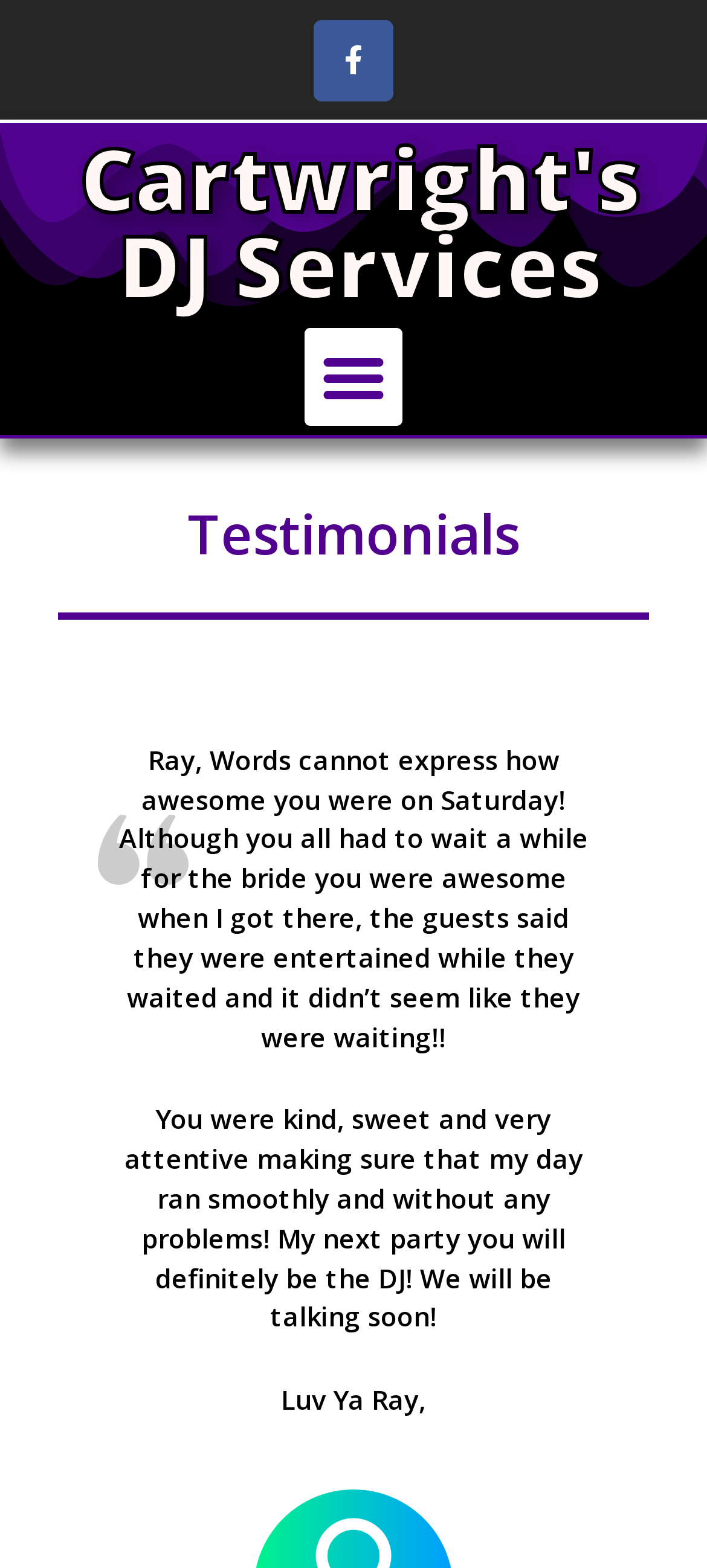What is the sentiment of the testimonials?
Please give a detailed and elaborate answer to the question.

The sentiment of the testimonials can be determined by reading the text of the testimonials, which express gratitude and praise for the DJ's services. The language used is enthusiastic and appreciative, indicating a positive sentiment.